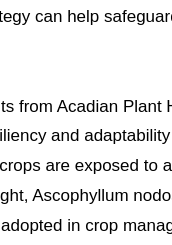What is the ultimate goal of using natural solutions in agriculture?
Please elaborate on the answer to the question with detailed information.

The caption states that the emphasis is on advancing plant health by utilizing natural solutions to enhance nutrient uptake and soil health, ultimately supporting sustainable agricultural practices, which suggests that the long-term objective is to promote environmentally friendly farming methods.